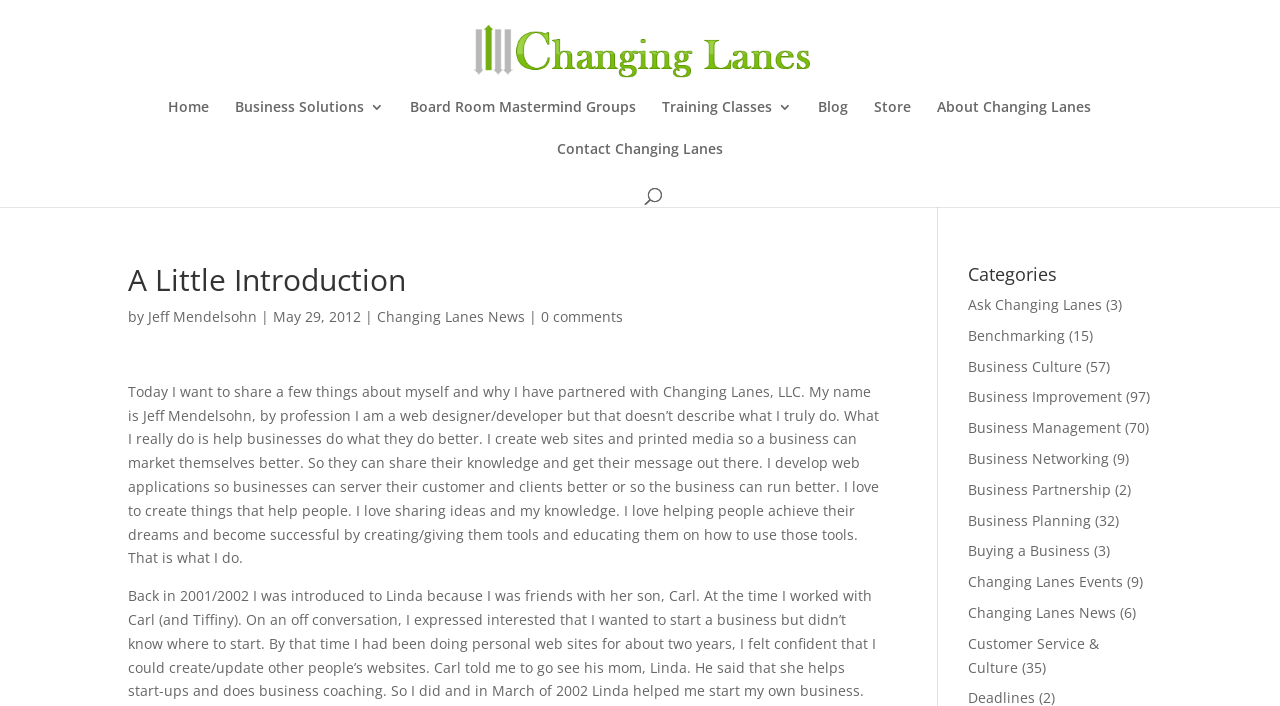Based on the image, give a detailed response to the question: What categories are available on the website?

The website has a section titled 'Categories' which lists various business-related categories such as 'Ask Changing Lanes', 'Benchmarking', 'Business Culture', and many others. This suggests that the website provides information and services related to these categories.